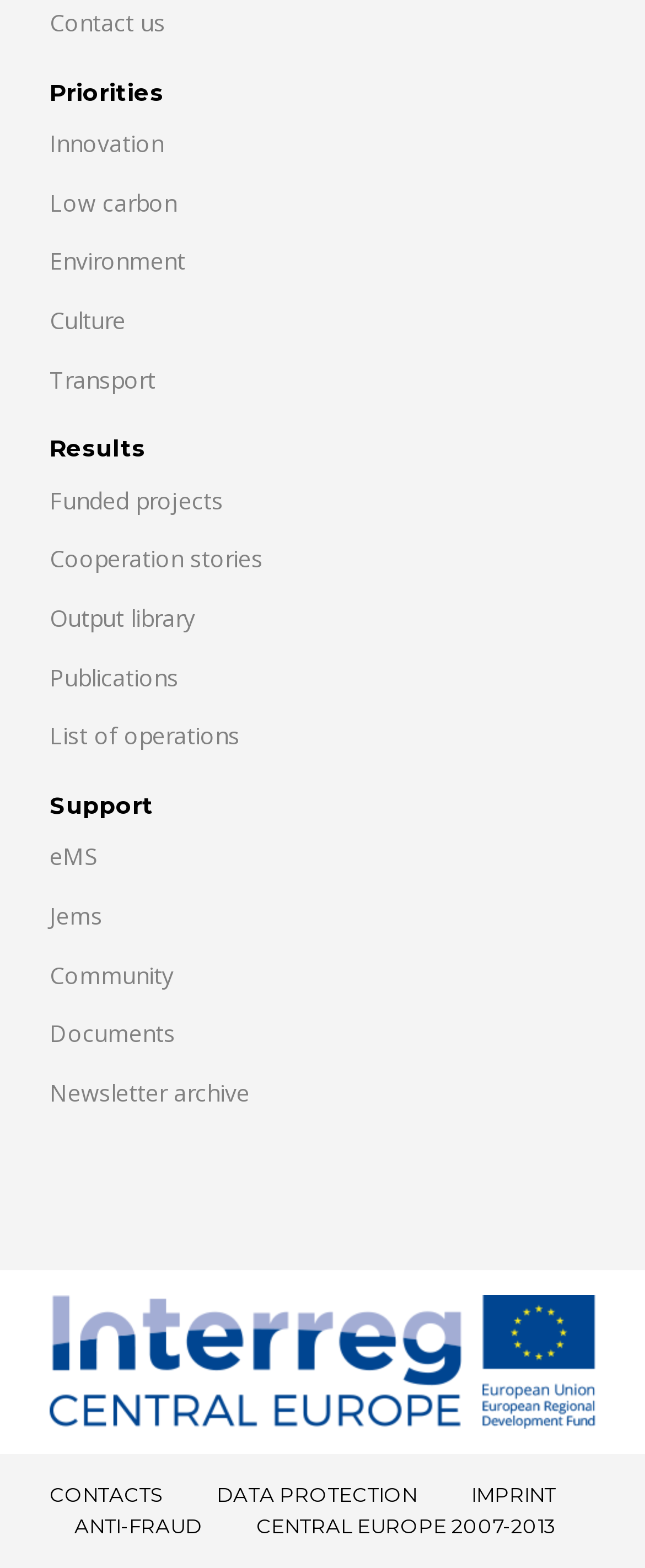Please locate the UI element described by "List of operations" and provide its bounding box coordinates.

[0.077, 0.459, 0.372, 0.479]